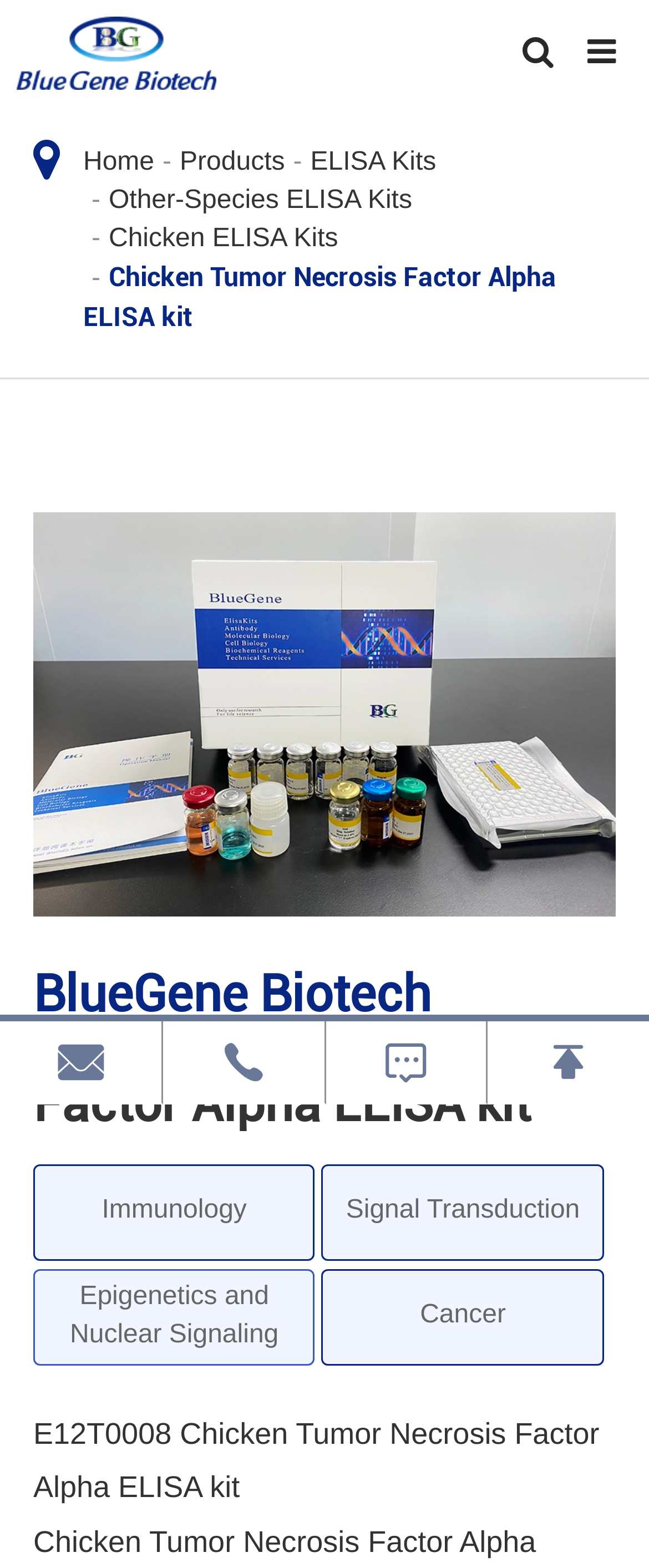Highlight the bounding box coordinates of the region I should click on to meet the following instruction: "contact us".

[0.305, 0.668, 0.47, 0.739]